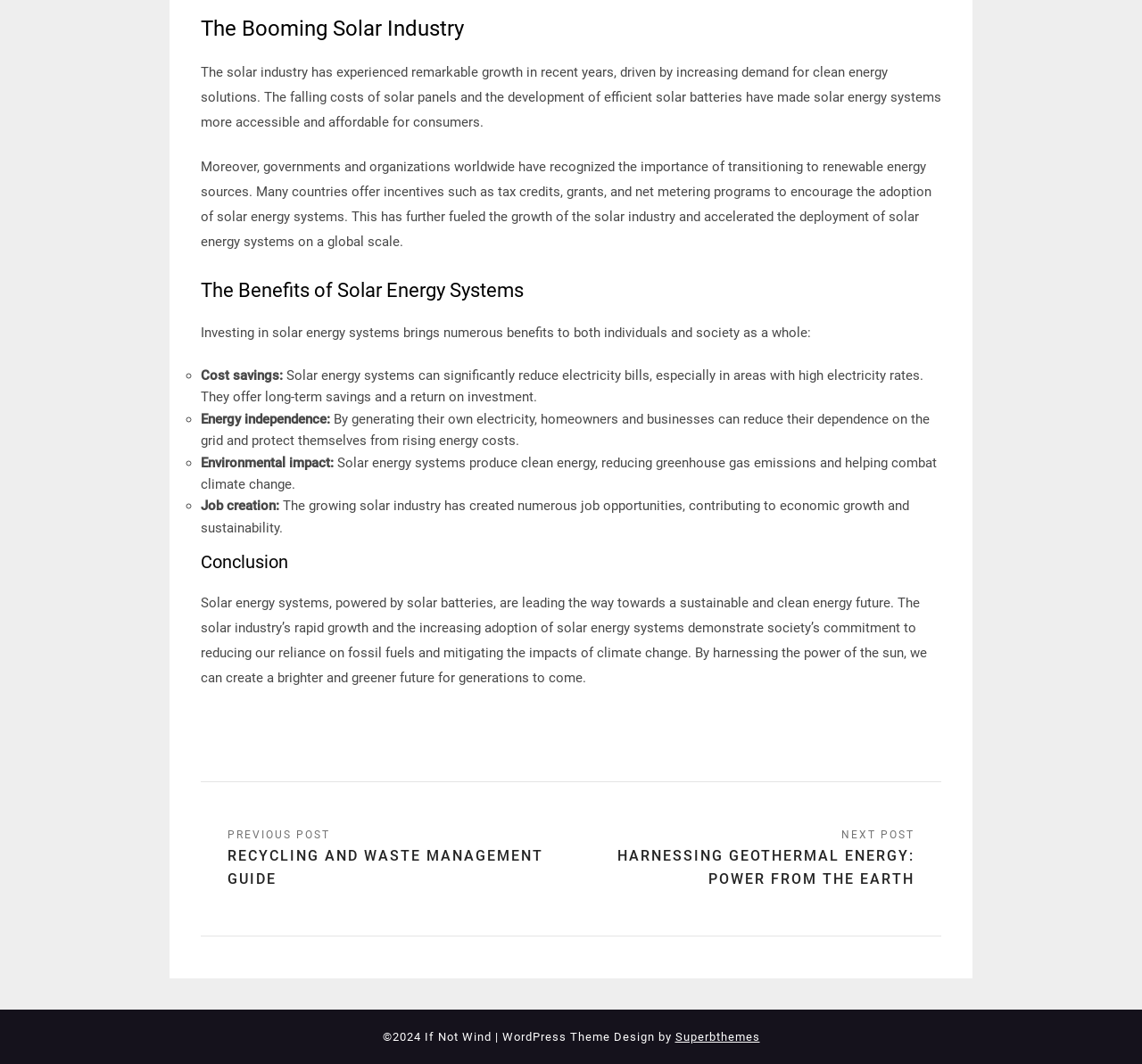What year is the copyright of the website?
Carefully analyze the image and provide a detailed answer to the question.

The webpage footer mentions that the copyright is 2024, as indicated by the text '©2024 If Not Wind'.